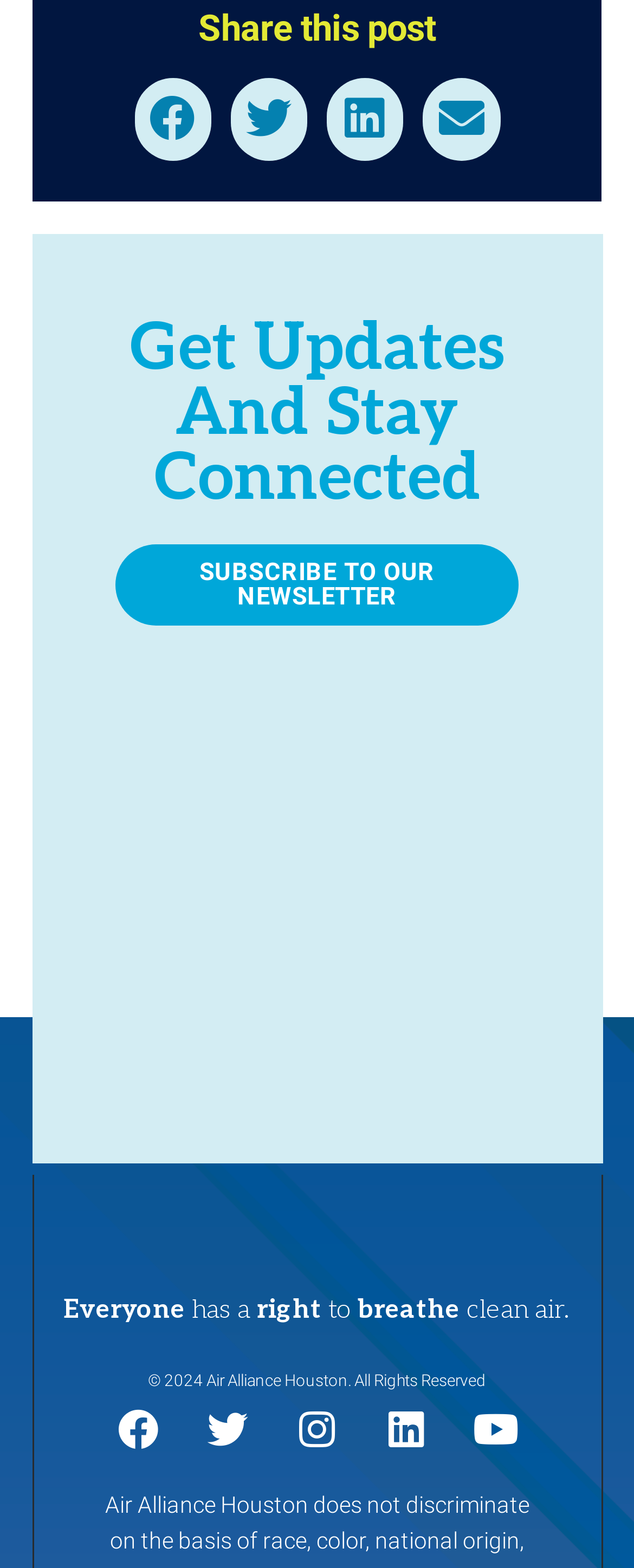Provide your answer in one word or a succinct phrase for the question: 
What is the organization's name?

Air Alliance Houston